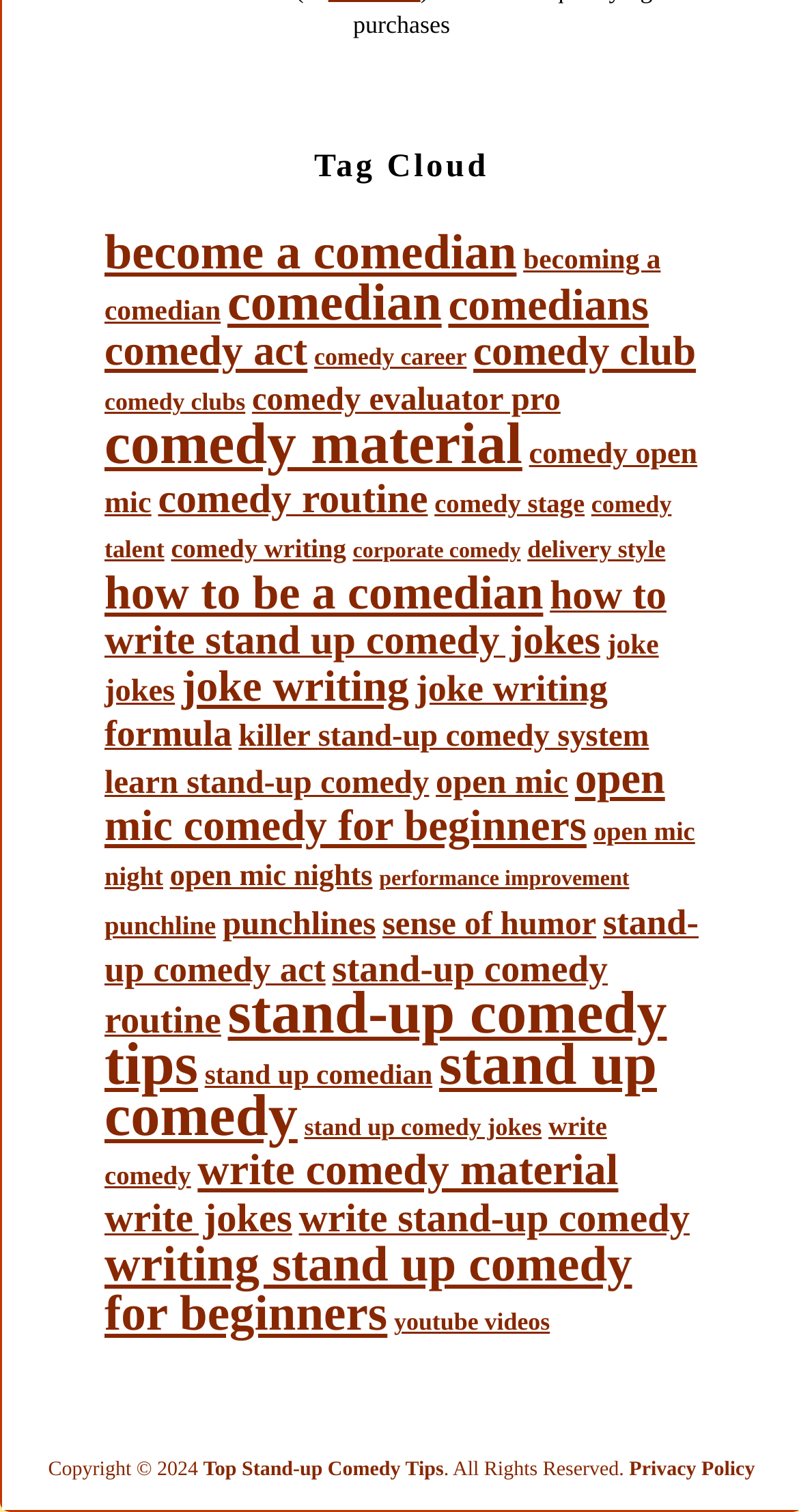How many items are related to open mic nights?
Look at the screenshot and provide an in-depth answer.

After reviewing the links on the webpage, I found three items that are related to open mic nights, including 'open mic', 'open mic comedy for beginners', and 'open mic nights'.